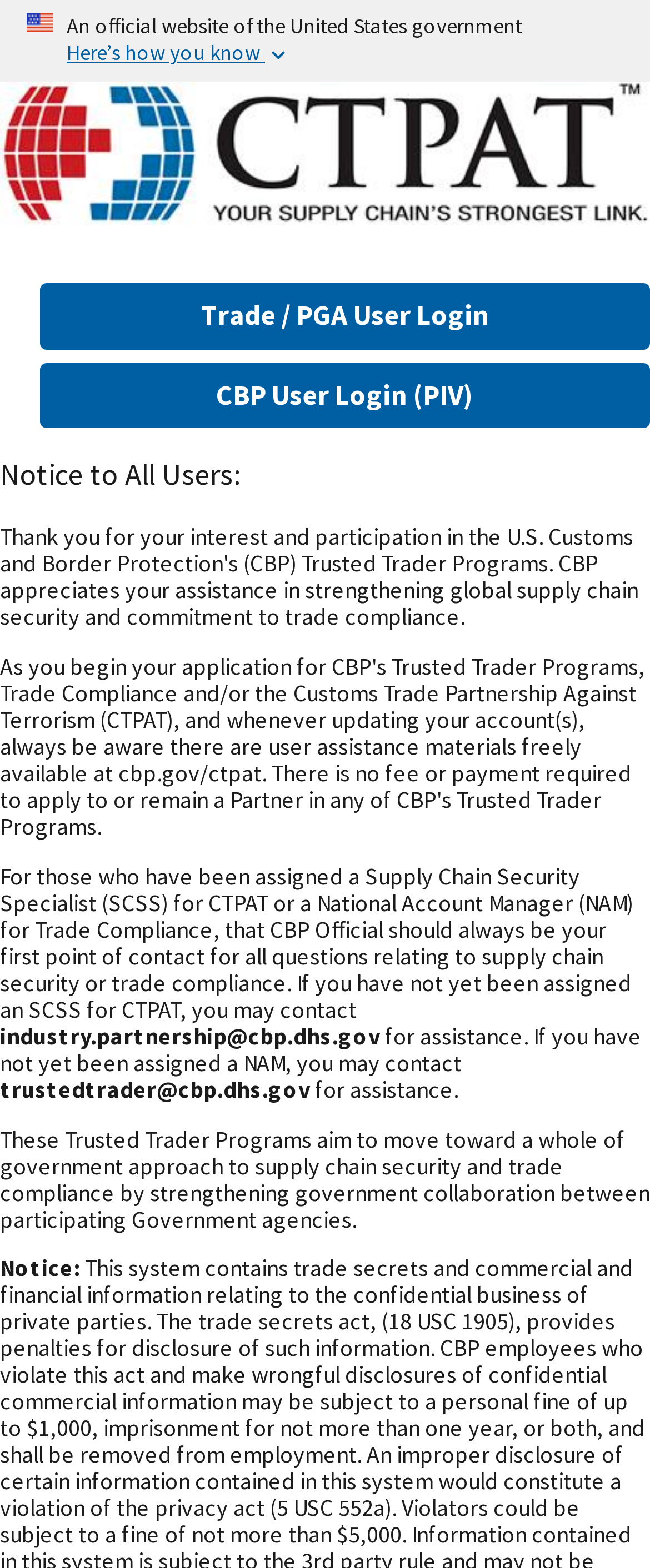Find the bounding box coordinates for the HTML element specified by: "Here’s how you know".

[0.0, 0.0, 1.0, 0.052]